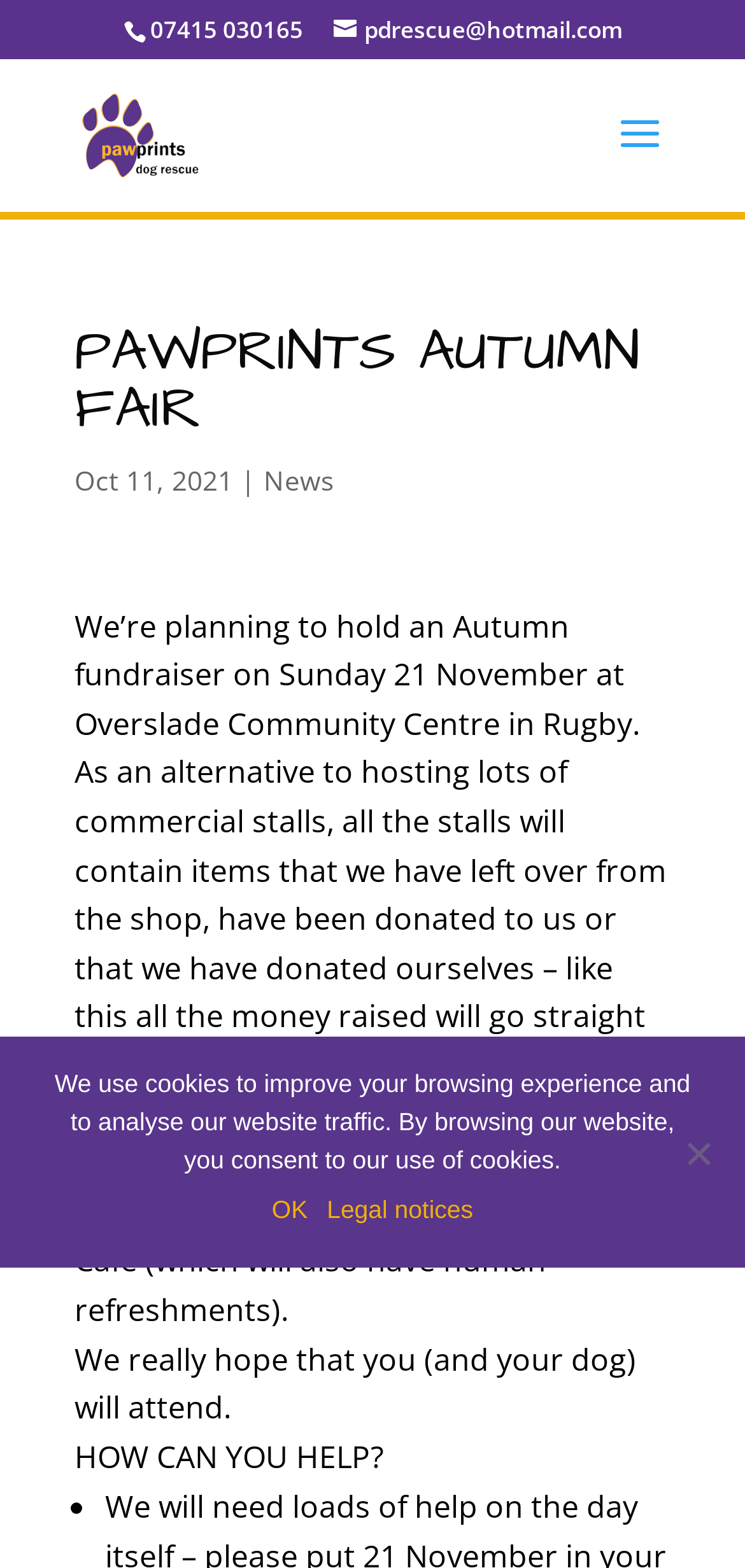Based on what you see in the screenshot, provide a thorough answer to this question: What is the purpose of the Autumn fundraiser?

I inferred this answer by reading the text on the webpage, which explains that 'all the money raised will go straight to support the dogs in our care'.